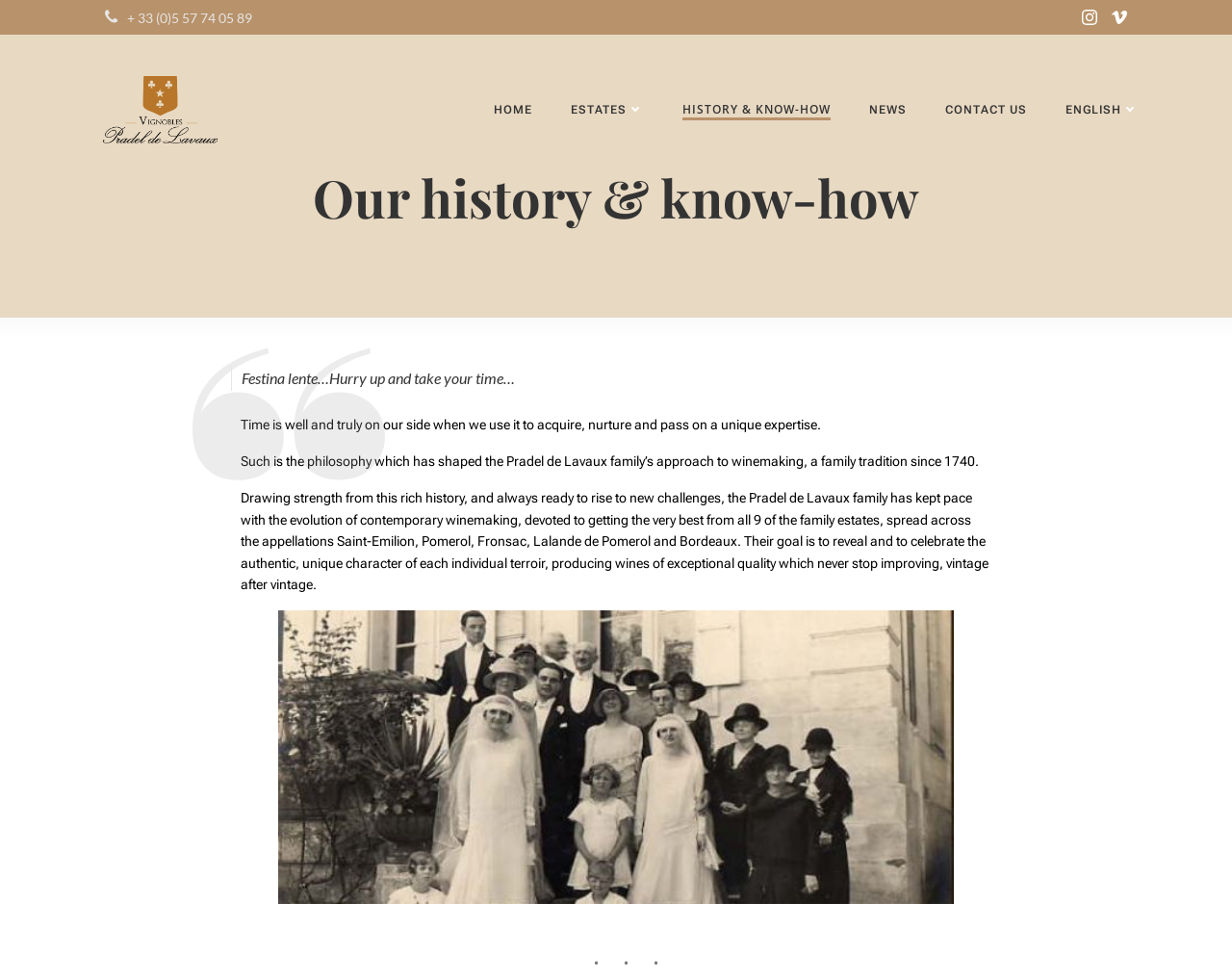What is the phone number on the webpage?
Based on the screenshot, respond with a single word or phrase.

+33 (0)5 57 74 05 89